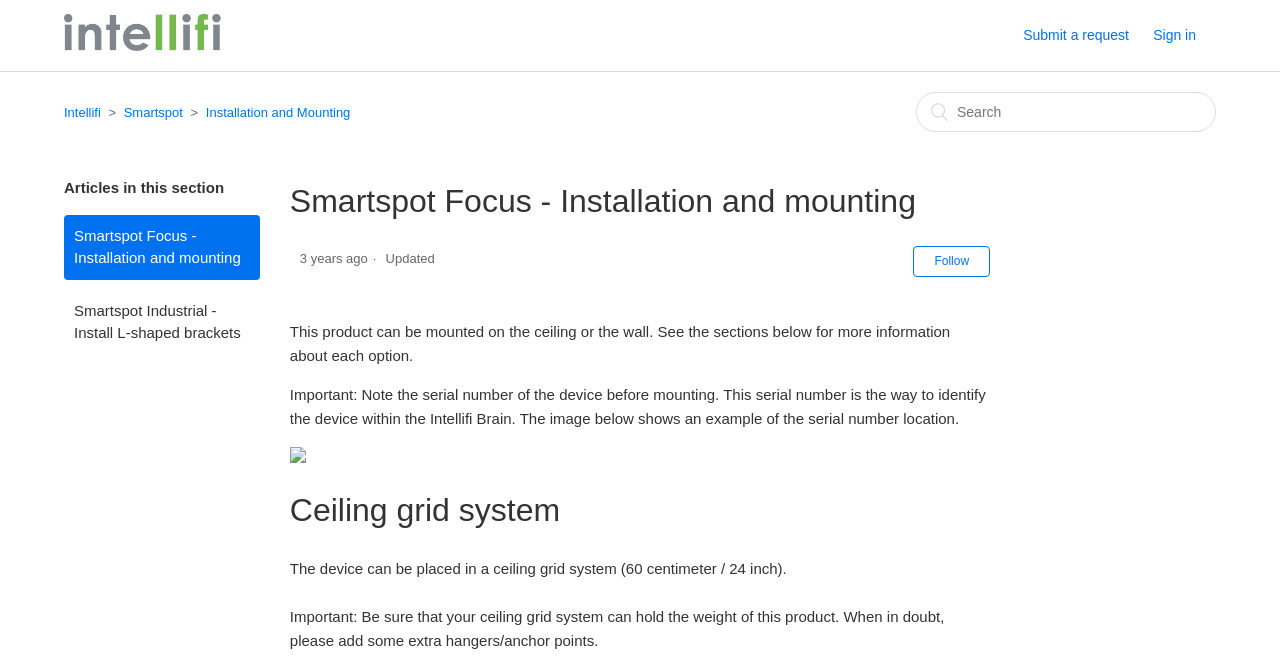Answer the question with a brief word or phrase:
What is the warning about the ceiling grid system?

Check the weight capacity